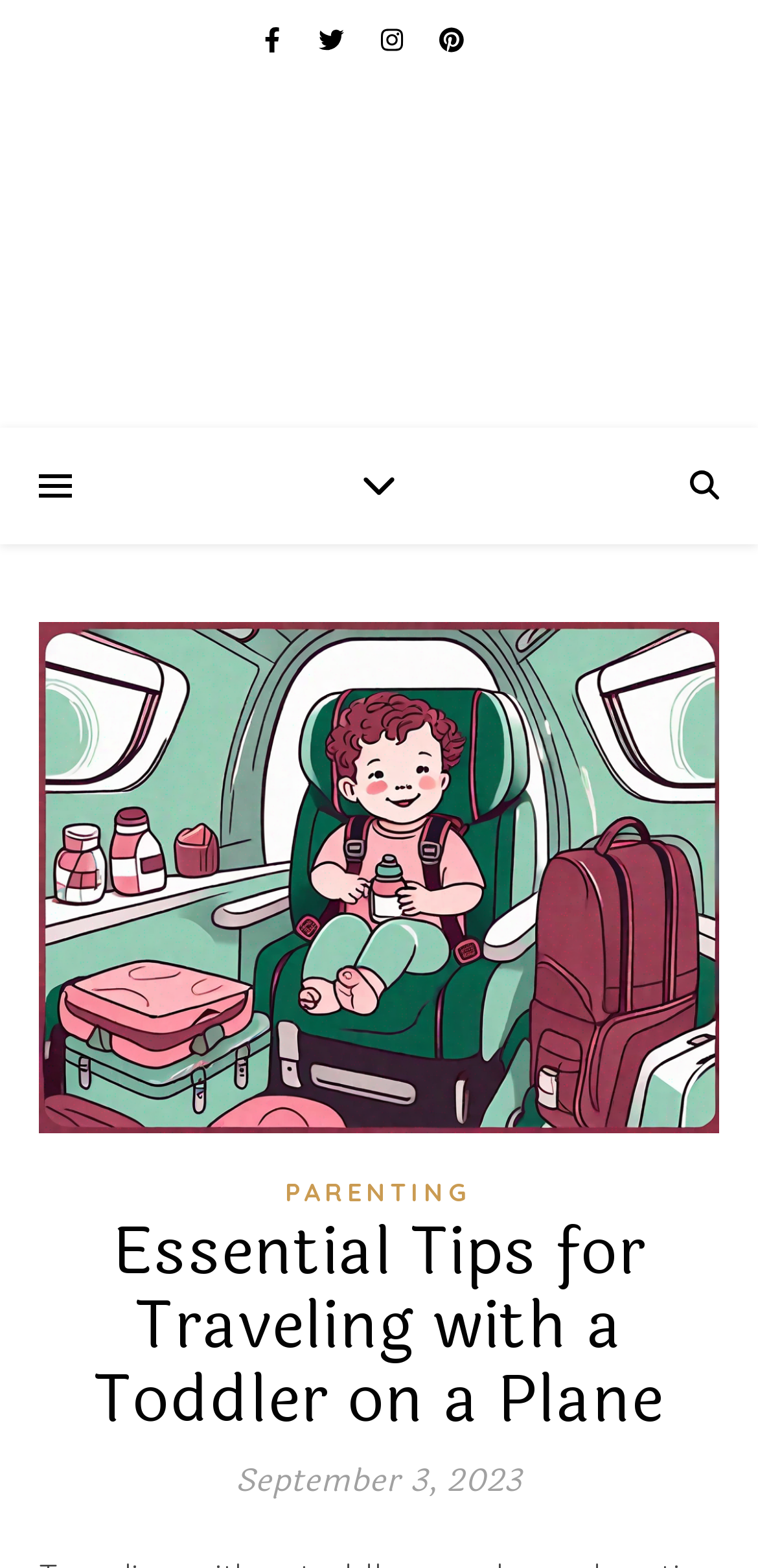Determine the bounding box coordinates of the UI element described by: "Parenting".

[0.376, 0.749, 0.624, 0.769]